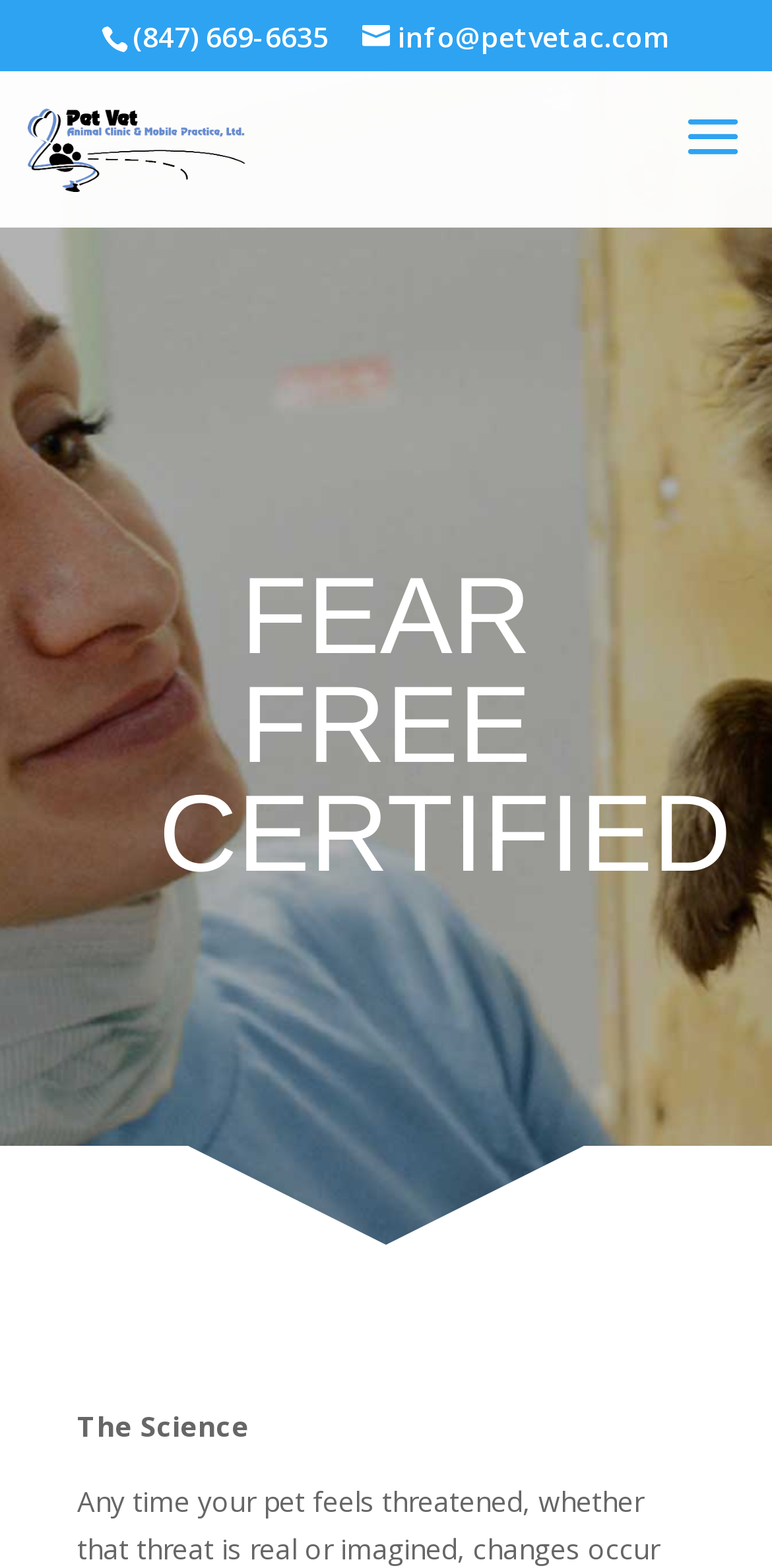Please determine the bounding box coordinates for the element with the description: "info@petvetac.com".

[0.469, 0.011, 0.869, 0.035]